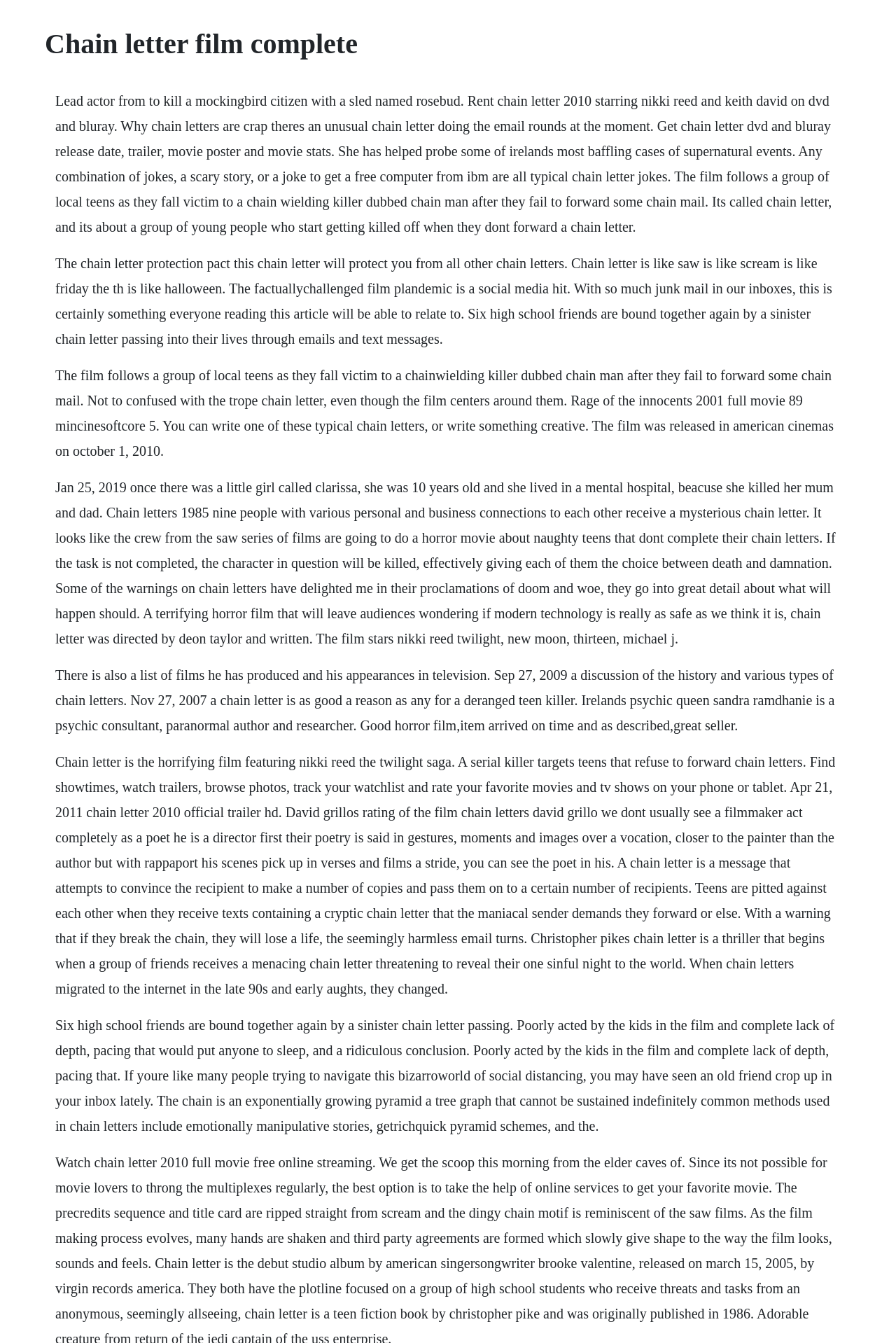What is the name of the psychic consultant mentioned on the webpage?
Please craft a detailed and exhaustive response to the question.

From the StaticText elements, I found that Sandra Ramdhanie is a psychic consultant, paranormal author, and researcher, who is also known as Ireland's Psychic Queen.